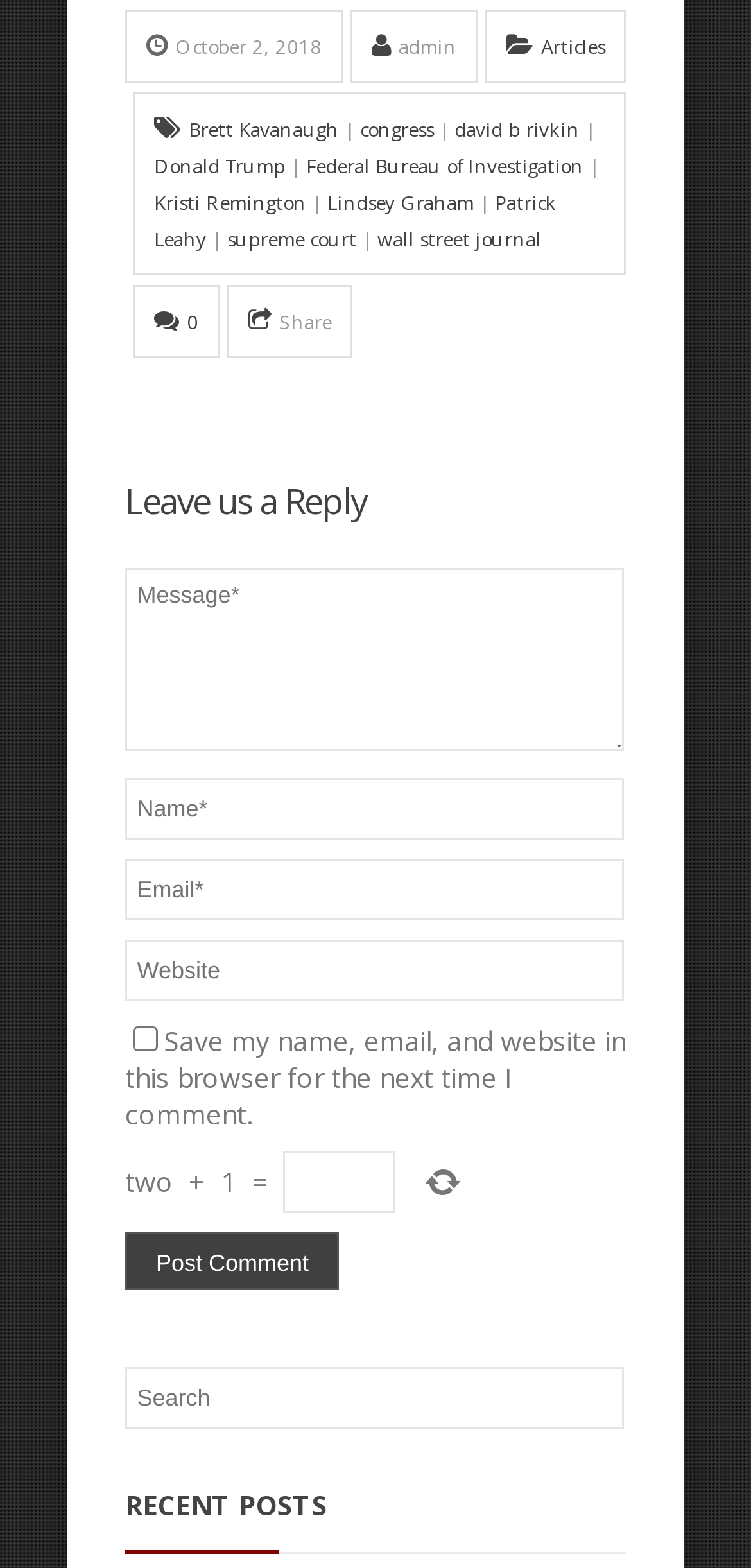What is the function of the checkbox?
Can you offer a detailed and complete answer to this question?

The checkbox with the label 'Save my name, email, and website in this browser for the next time I comment.' is used to save the user's information, so that they do not need to enter it again when commenting in the future.